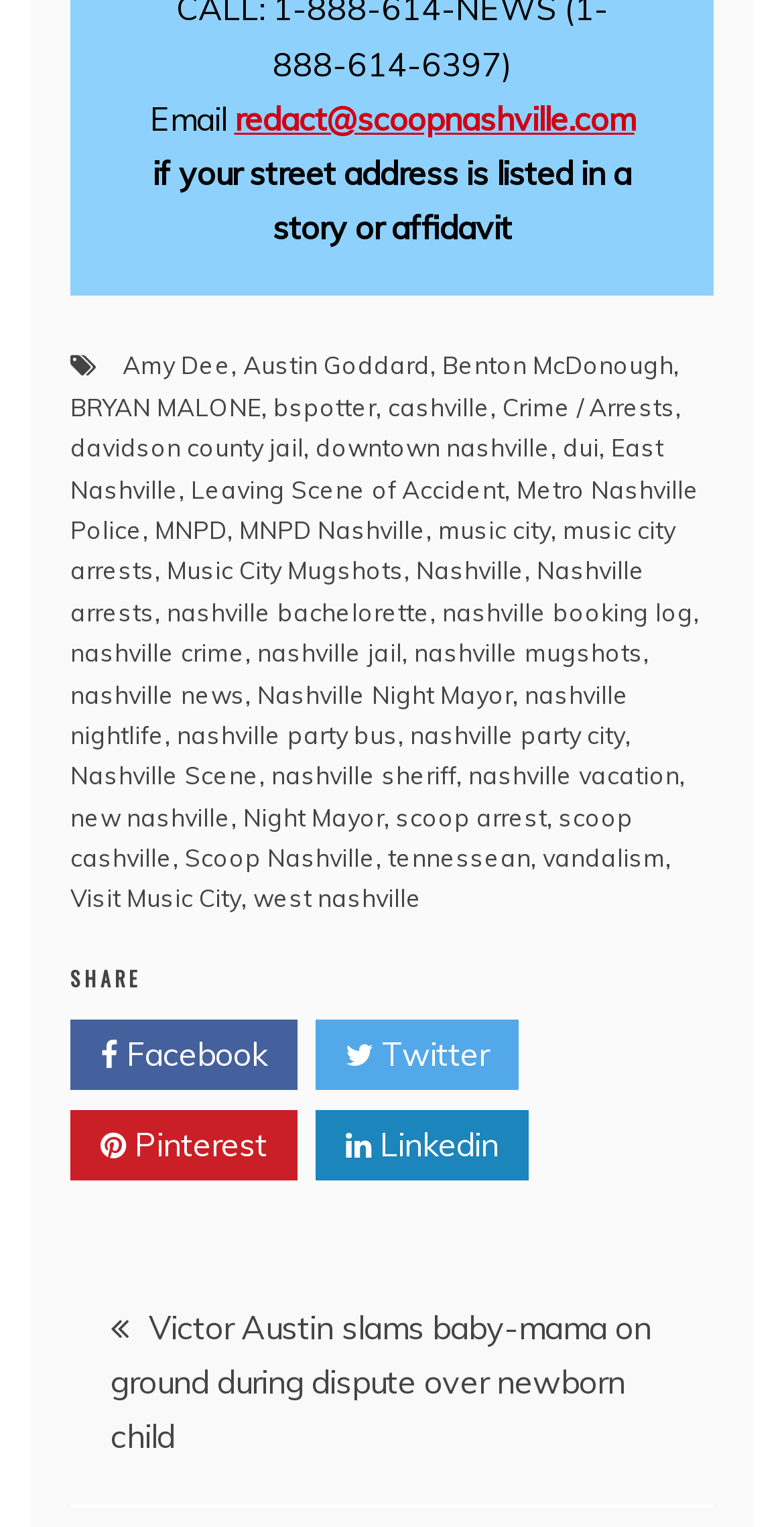Using the provided element description "Leaving Scene of Accident", determine the bounding box coordinates of the UI element.

[0.244, 0.31, 0.644, 0.33]